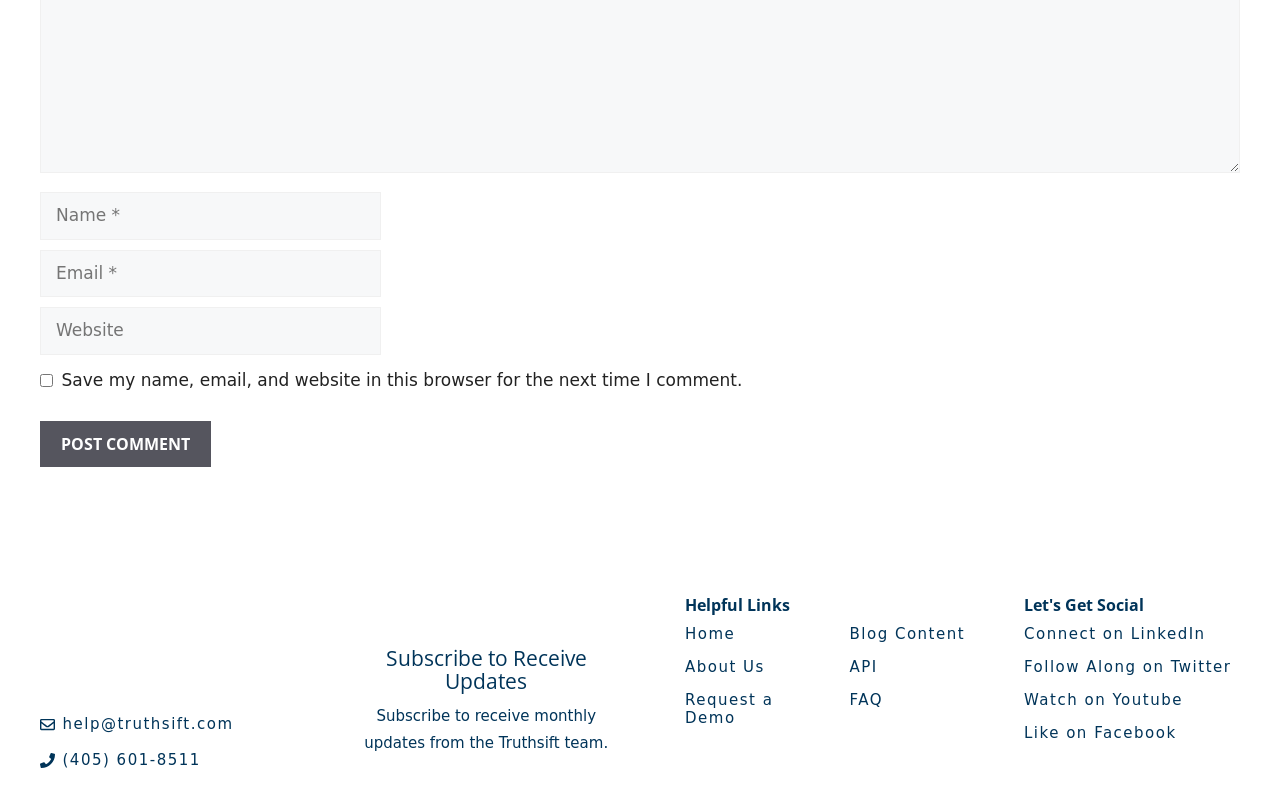Locate the bounding box coordinates of the clickable region necessary to complete the following instruction: "Follow Along on Twitter". Provide the coordinates in the format of four float numbers between 0 and 1, i.e., [left, top, right, bottom].

[0.8, 0.816, 0.962, 0.838]